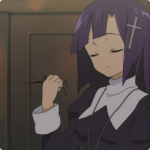Answer succinctly with a single word or phrase:
What is the atmosphere of the background?

Warm and quiet